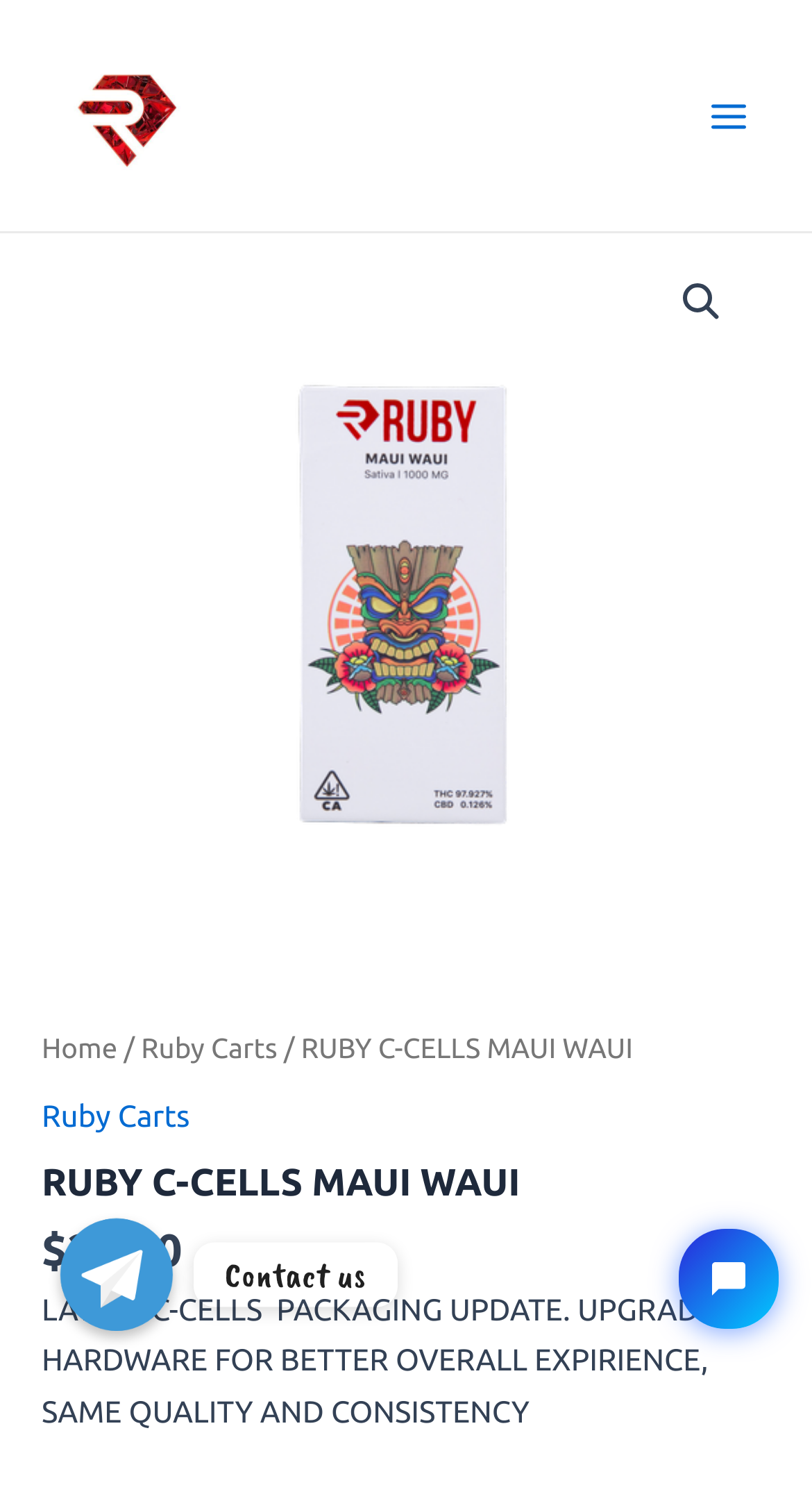Could you find the bounding box coordinates of the clickable area to complete this instruction: "Open Main Menu"?

[0.845, 0.049, 0.949, 0.105]